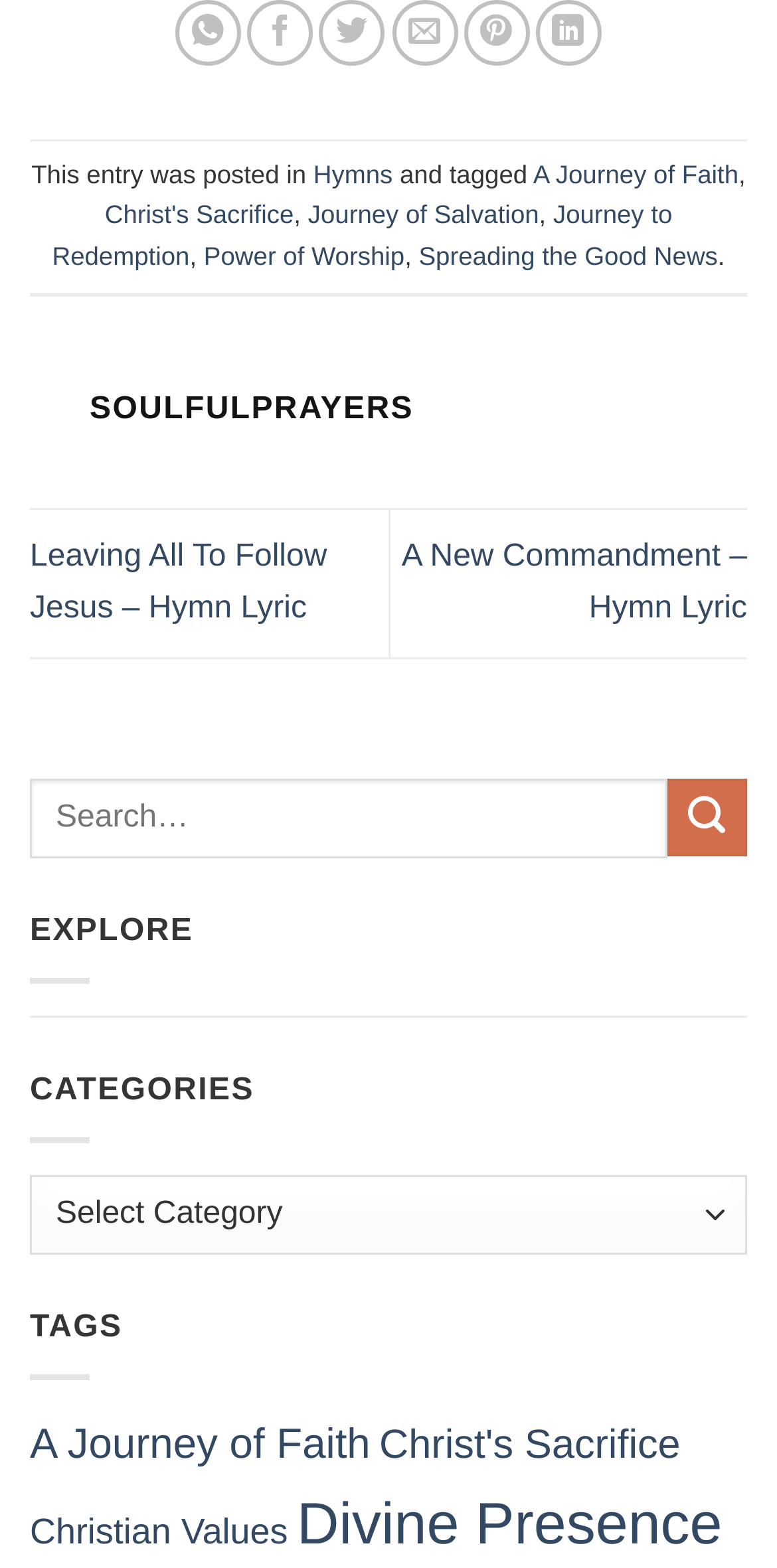What type of content is featured on the webpage?
Make sure to answer the question with a detailed and comprehensive explanation.

The webpage features hymn lyrics, as evidenced by the links to specific hymns, such as 'Leaving All To Follow Jesus – Hymn Lyric' and 'A New Commandment – Hymn Lyric'.